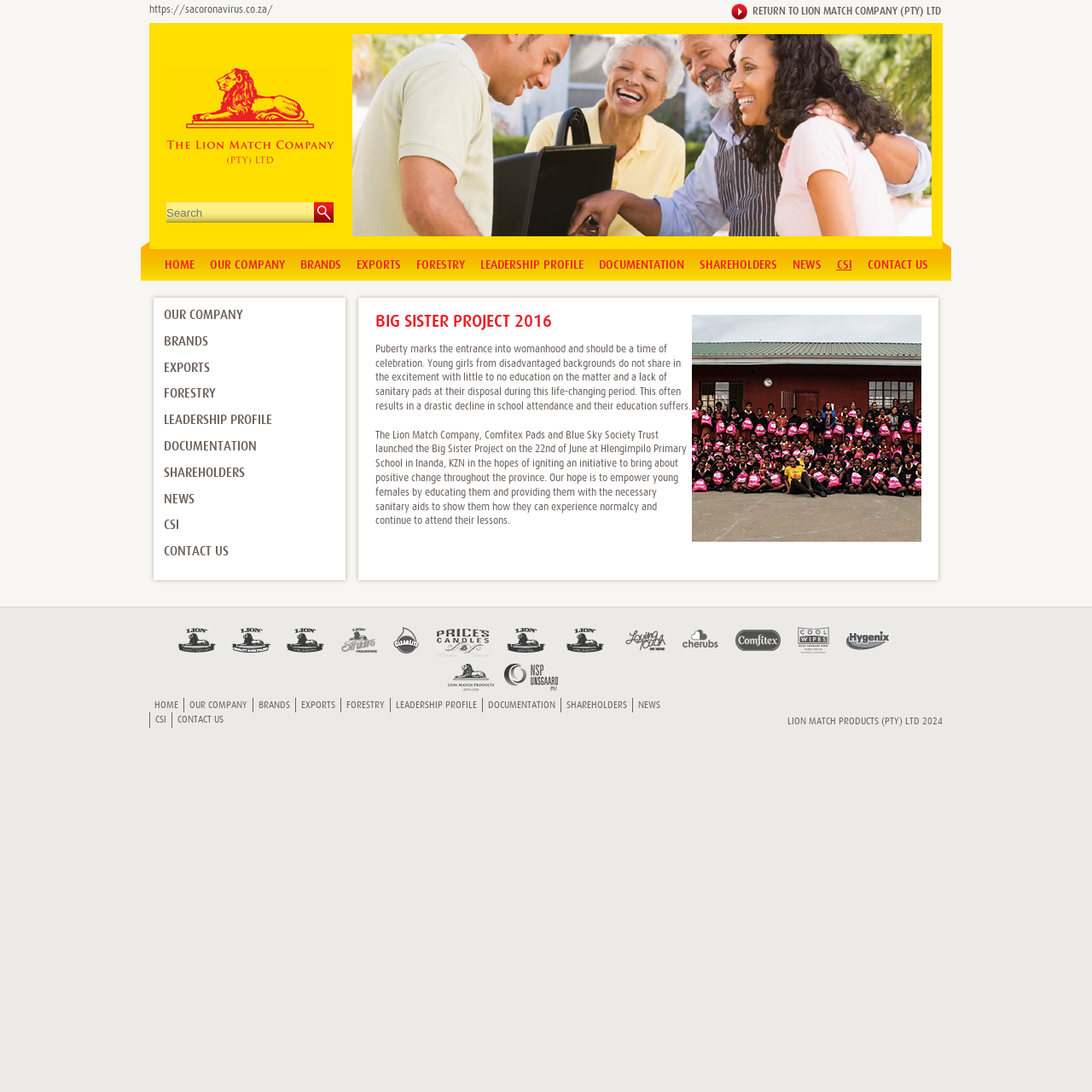Find and provide the bounding box coordinates for the UI element described with: "SHAREHOLDERS".

[0.519, 0.64, 0.574, 0.65]